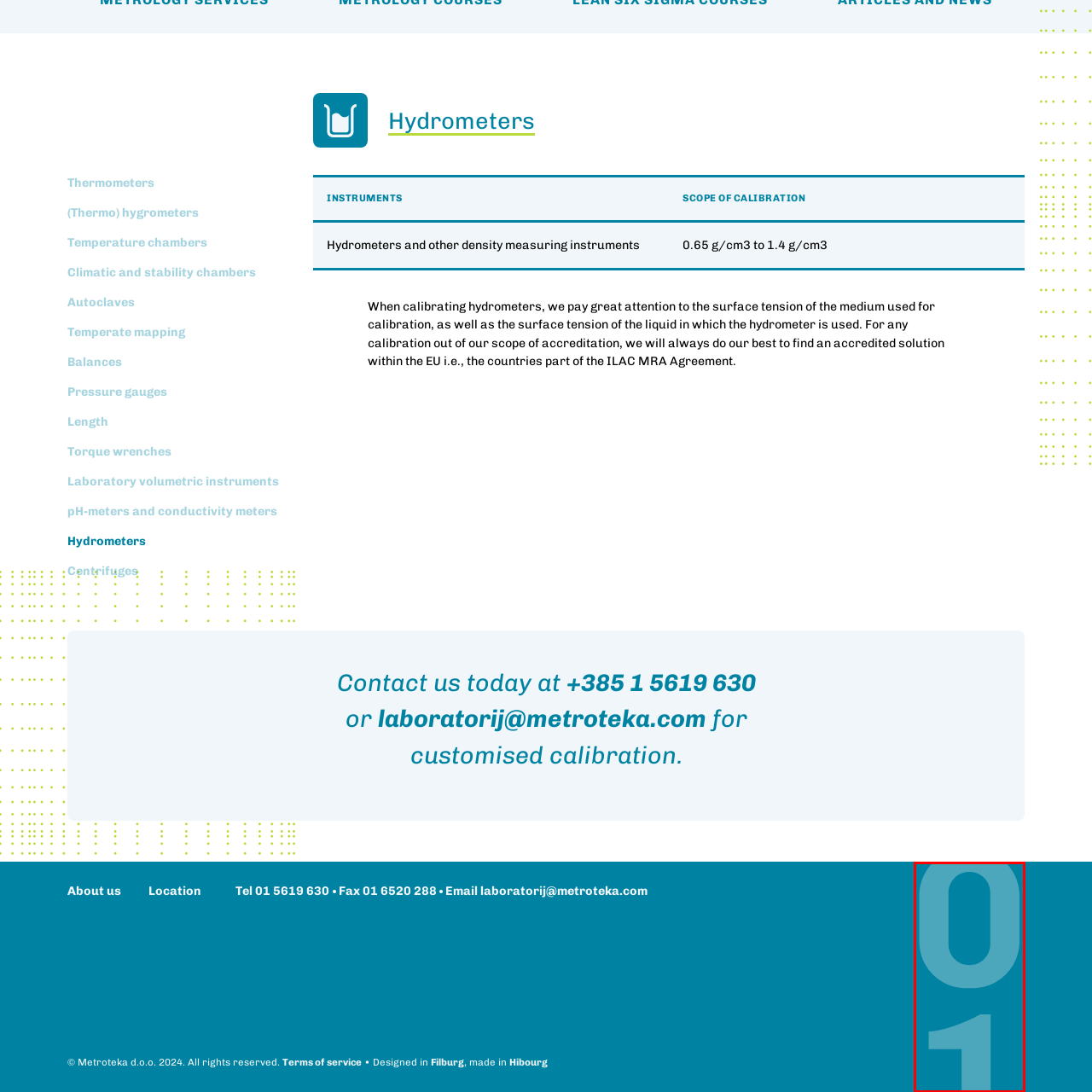Focus on the highlighted area in red, What is the purpose of the graphical representation? Answer using a single word or phrase.

Emphasizing significance